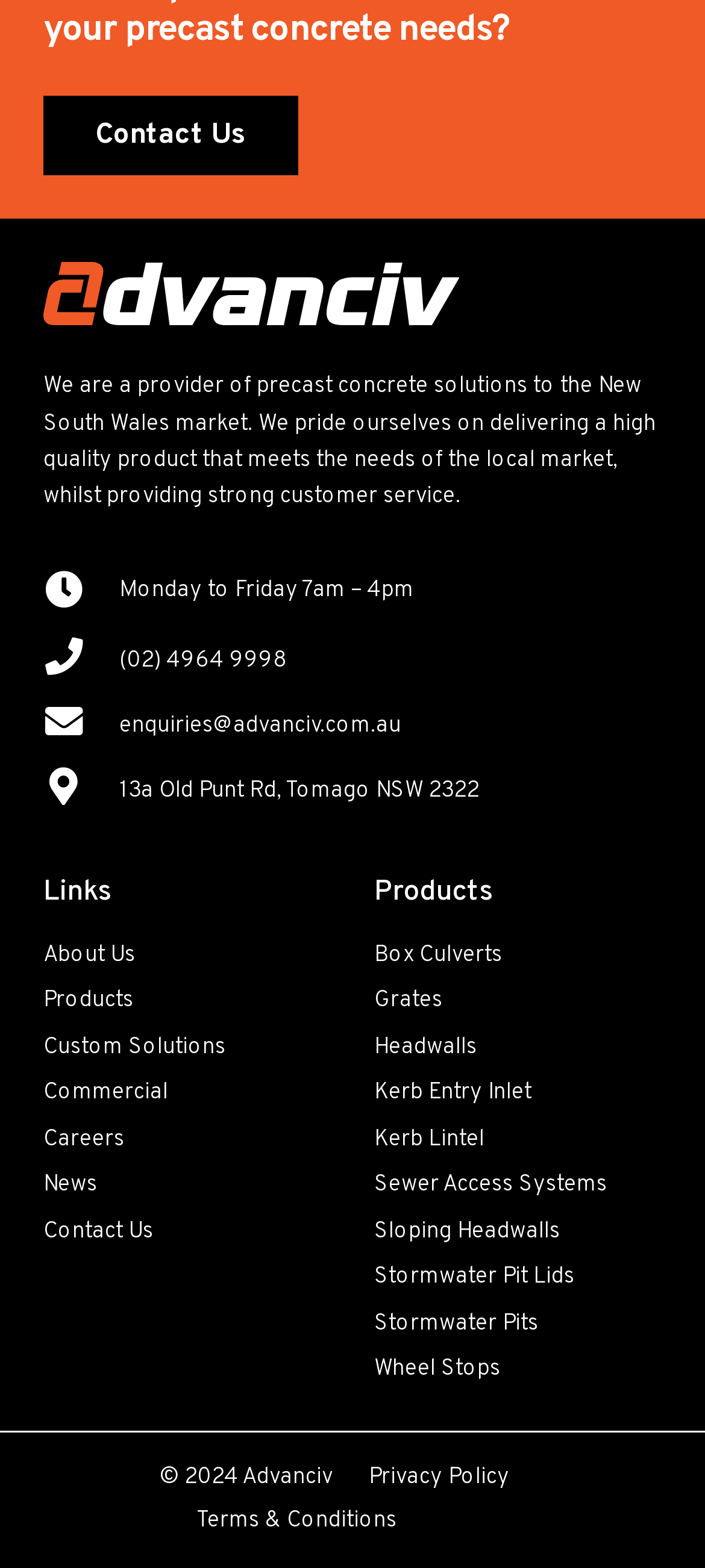Predict the bounding box coordinates of the UI element that matches this description: "Sewer Access Systems". The coordinates should be in the format [left, top, right, bottom] with each value between 0 and 1.

[0.531, 0.747, 0.862, 0.765]